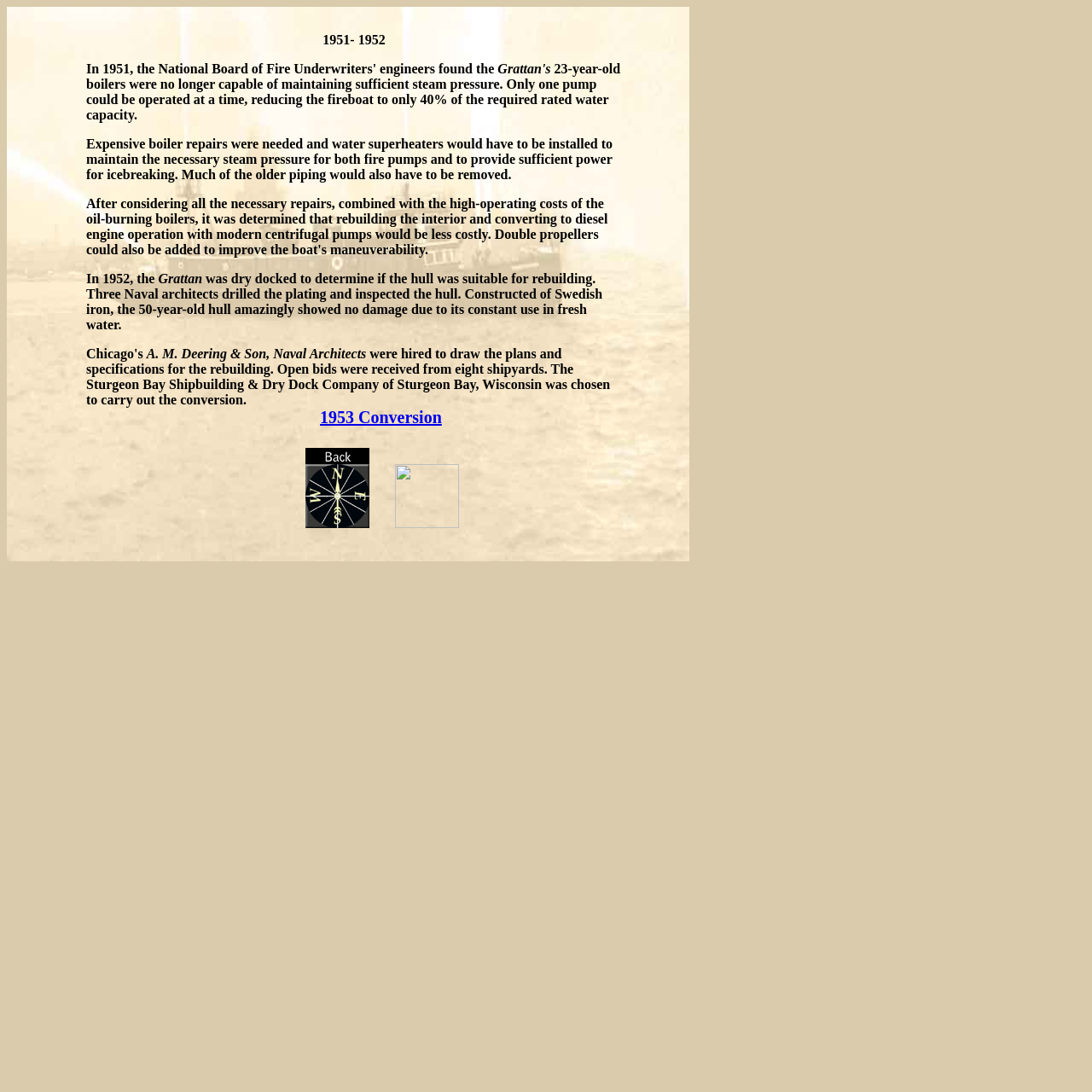Determine the bounding box coordinates for the HTML element mentioned in the following description: "1953 Conversion". The coordinates should be a list of four floats ranging from 0 to 1, represented as [left, top, right, bottom].

[0.293, 0.373, 0.405, 0.391]